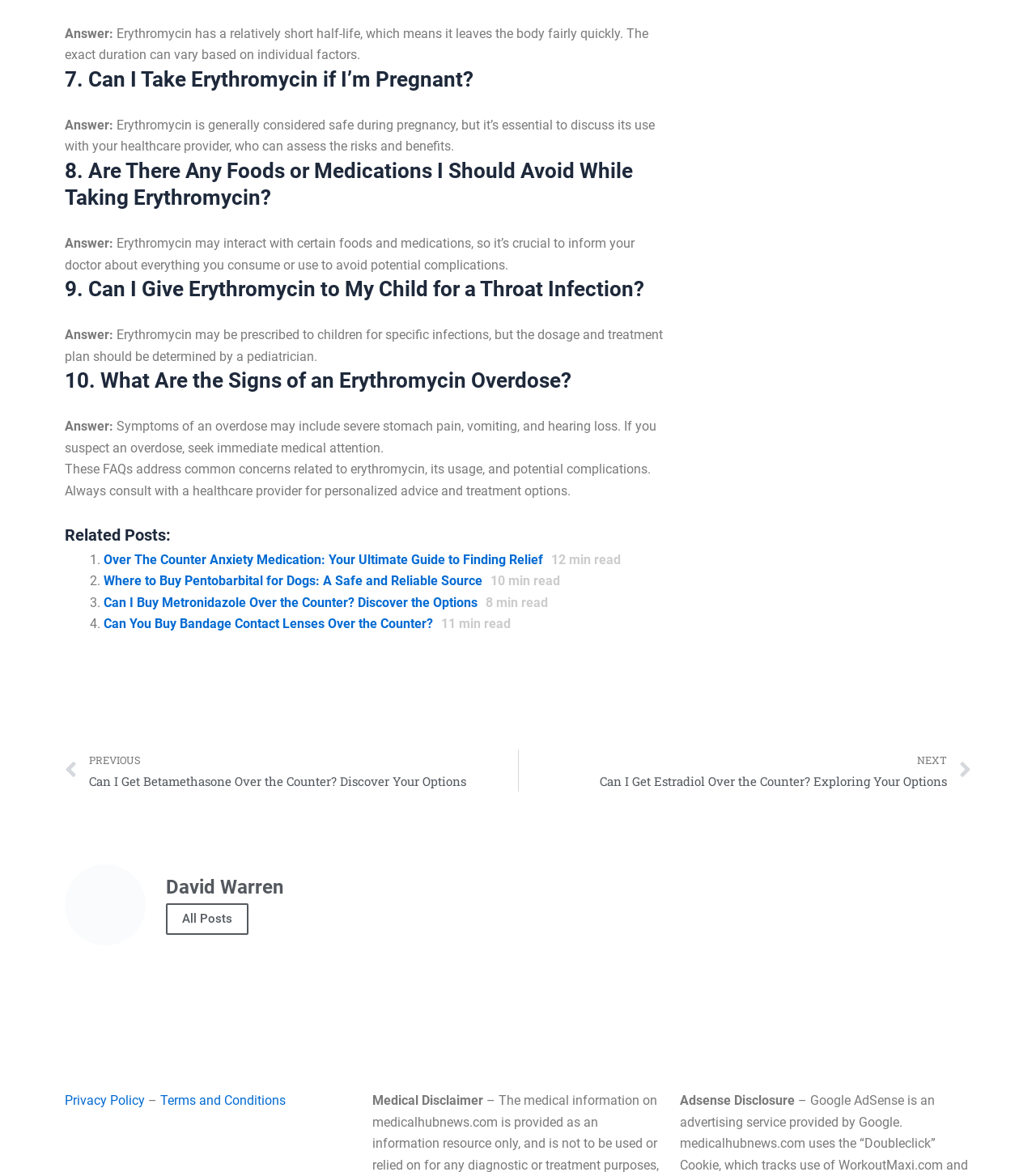Please identify the coordinates of the bounding box for the clickable region that will accomplish this instruction: "Click on 'Terms and Conditions'".

[0.155, 0.933, 0.276, 0.946]